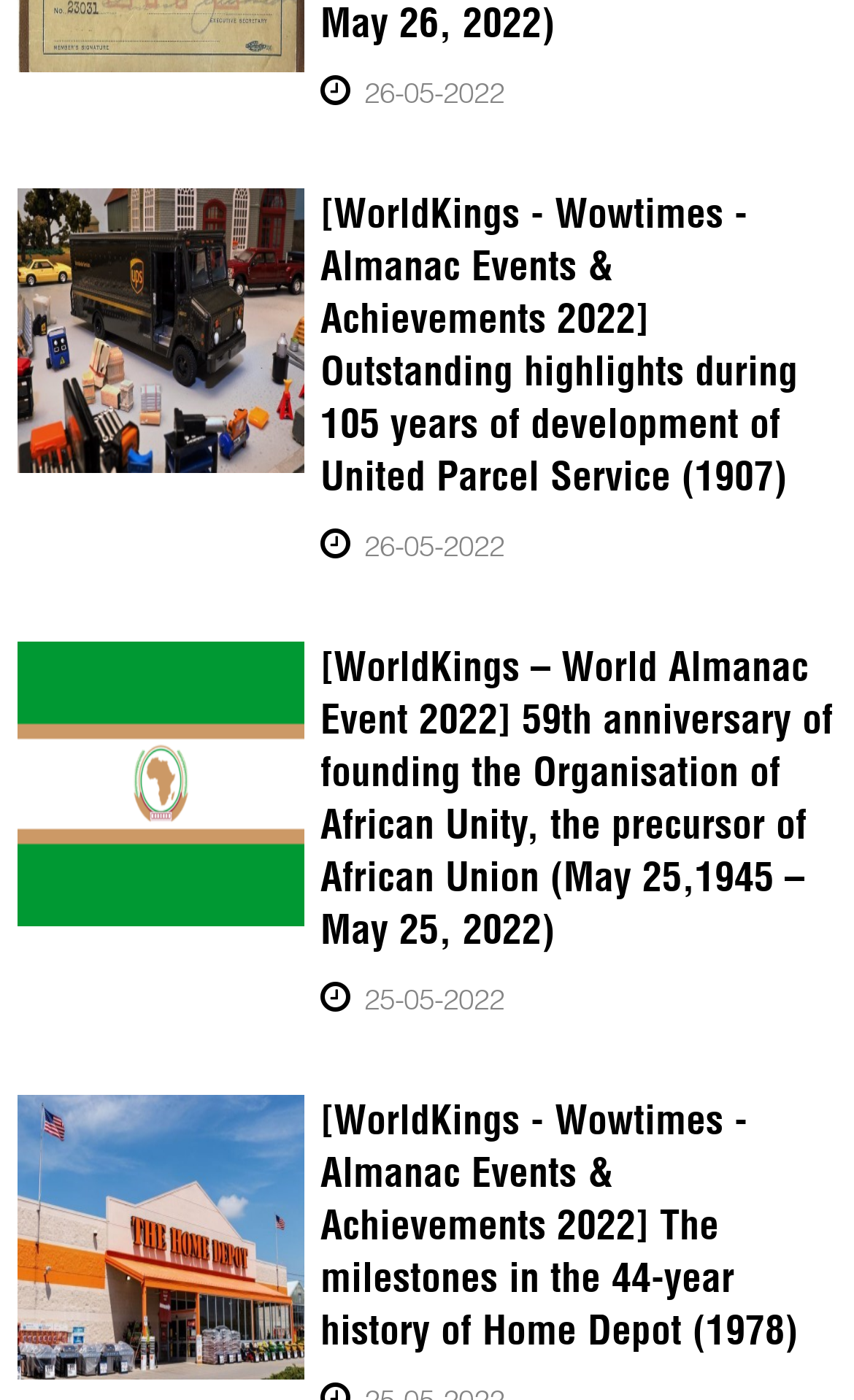Give a concise answer of one word or phrase to the question: 
How many events are listed on the page?

3